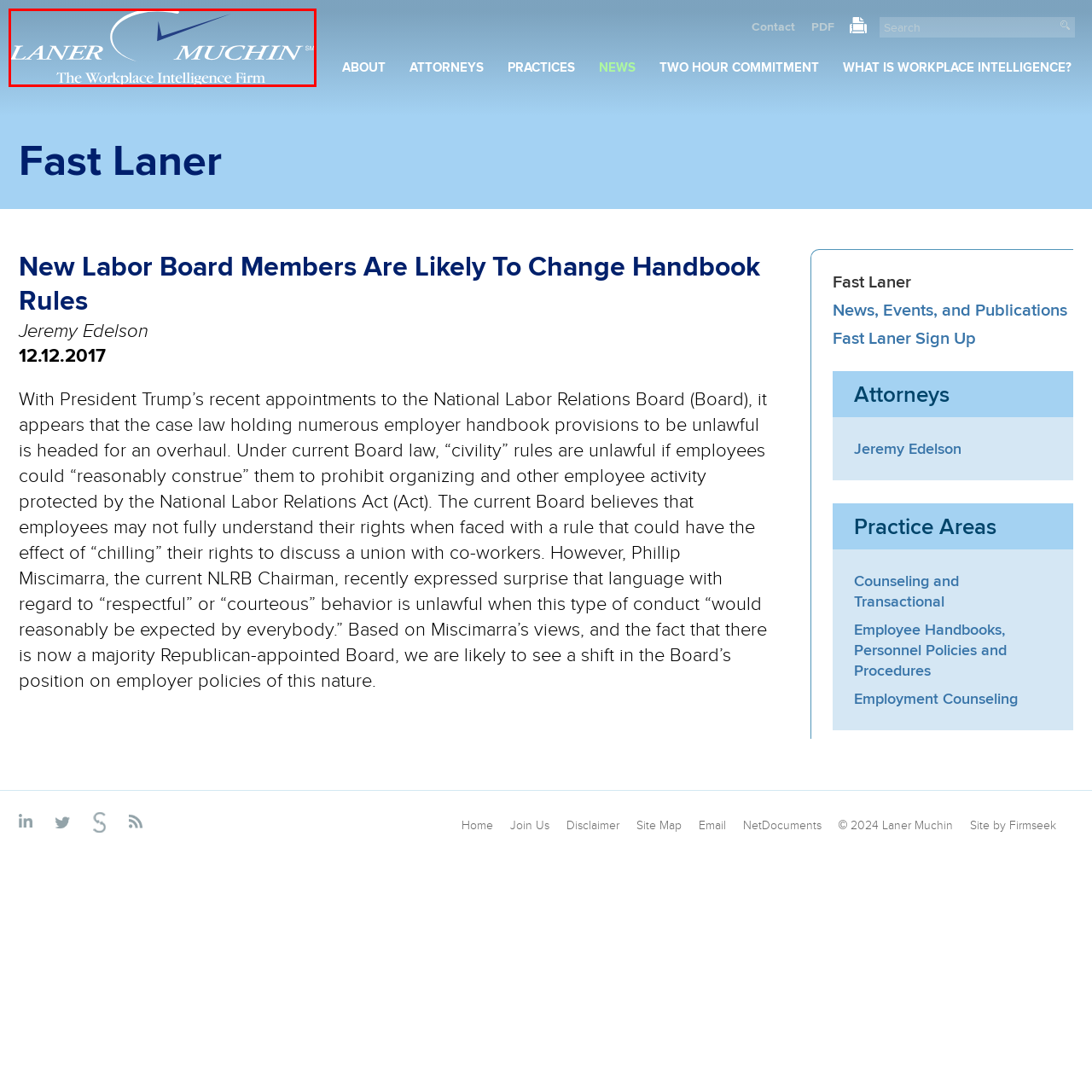What is the tagline of the law firm?
Look closely at the area highlighted by the red bounding box and give a detailed response to the question.

The tagline 'The Workplace Intelligence Firm' is written below the firm's name, indicating the firm's focus on providing informed legal services related to workplace issues.